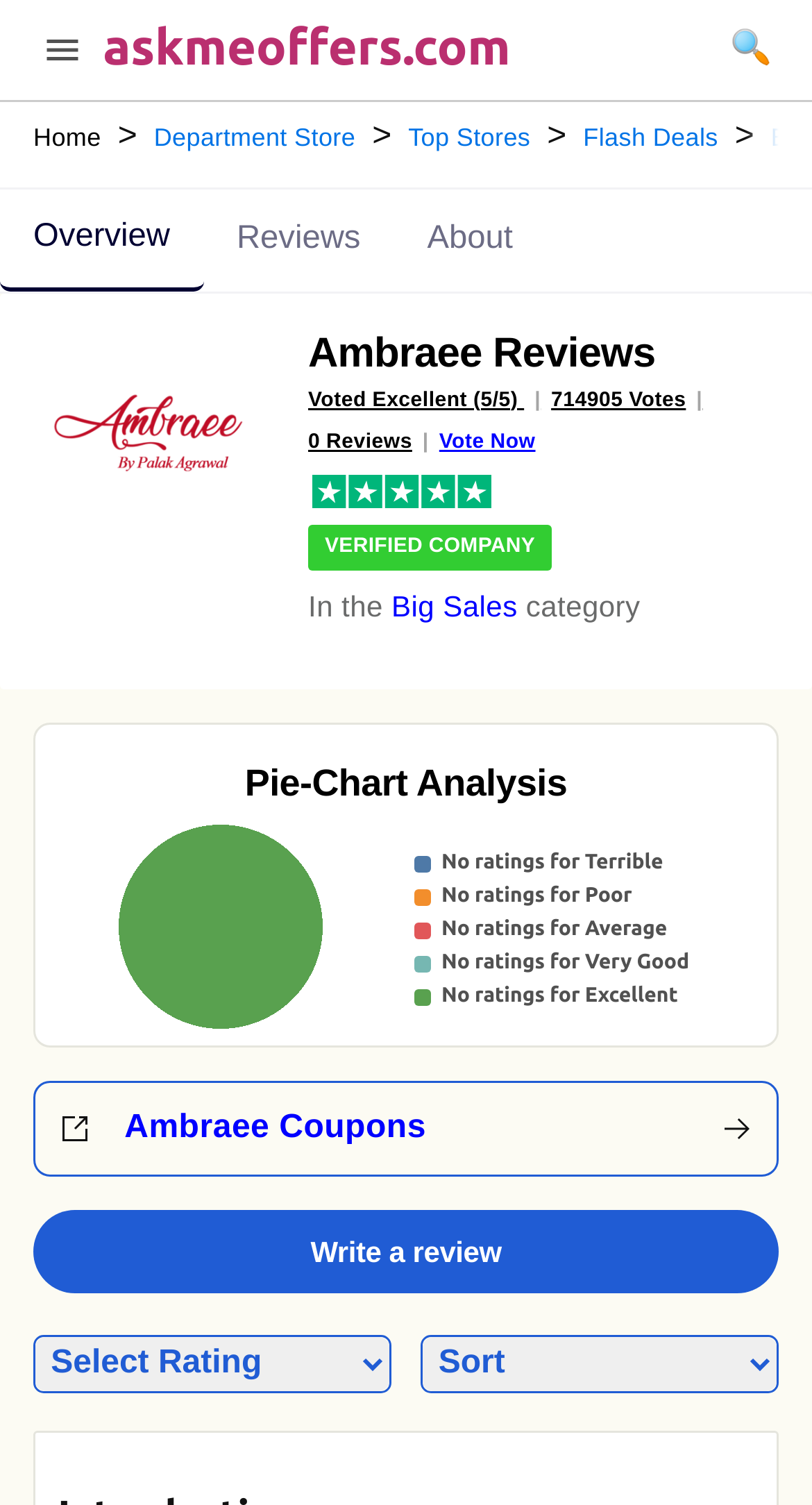Determine the bounding box coordinates of the element that should be clicked to execute the following command: "Write a review".

[0.382, 0.82, 0.618, 0.843]